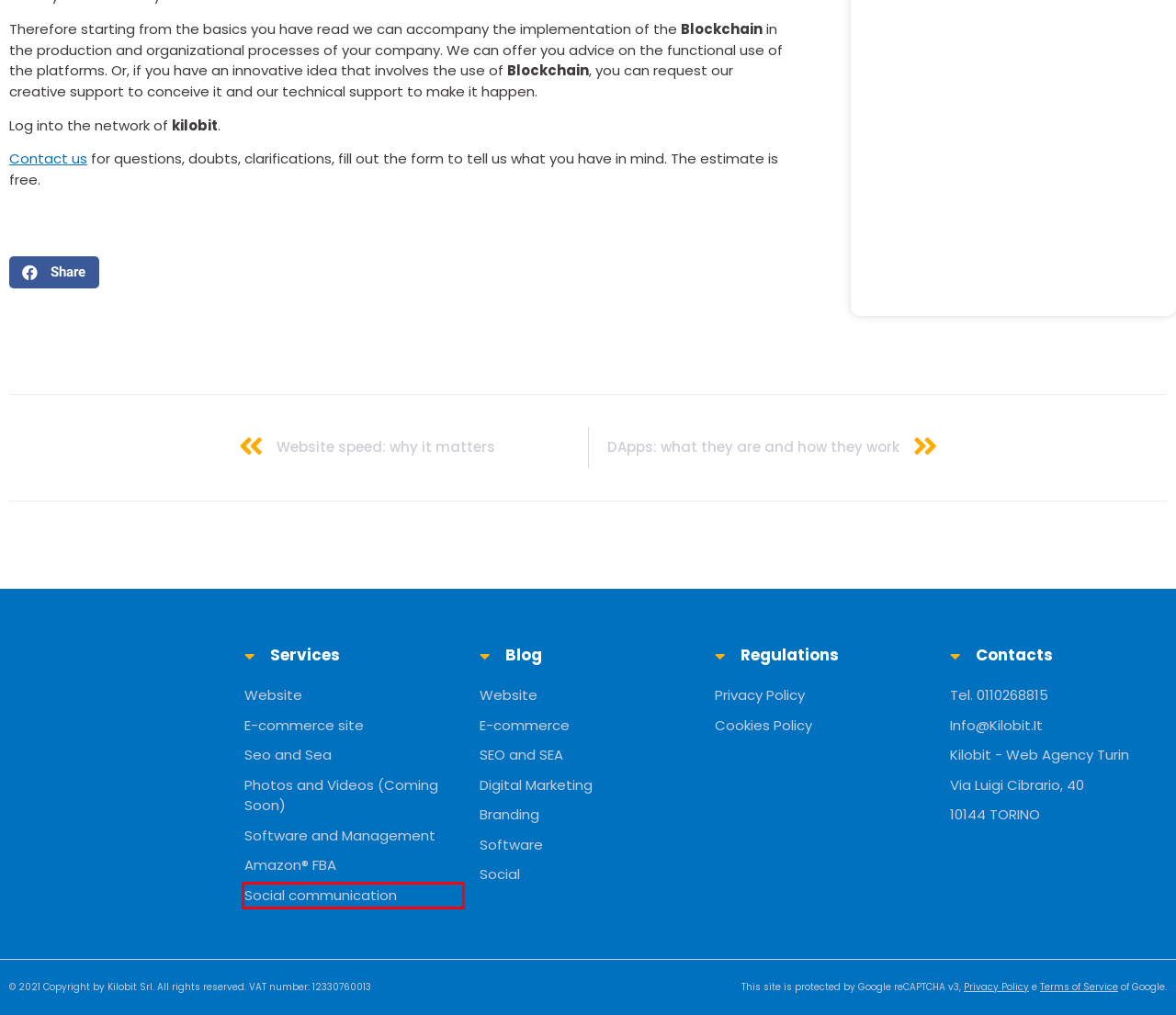Analyze the screenshot of a webpage that features a red rectangle bounding box. Pick the webpage description that best matches the new webpage you would see after clicking on the element within the red bounding box. Here are the candidates:
A. Cookie Policy di Kilobit - Web Agency Torino - Realizzazione Siti Internet
B. Social - Kilobit Web Agency Turin
C. Software - Kilobit Web Agency Turin
D. E-commerce site - Kilobit Web Agency Turin
E. Website - Kilobit Web Agency Turin
F. Software and Management - Kilobit Web Agency Turin
G. Ecommerce - Kilobit Web Agency Turin
H. Social Communication - Kilobit Web Agency Turin

H